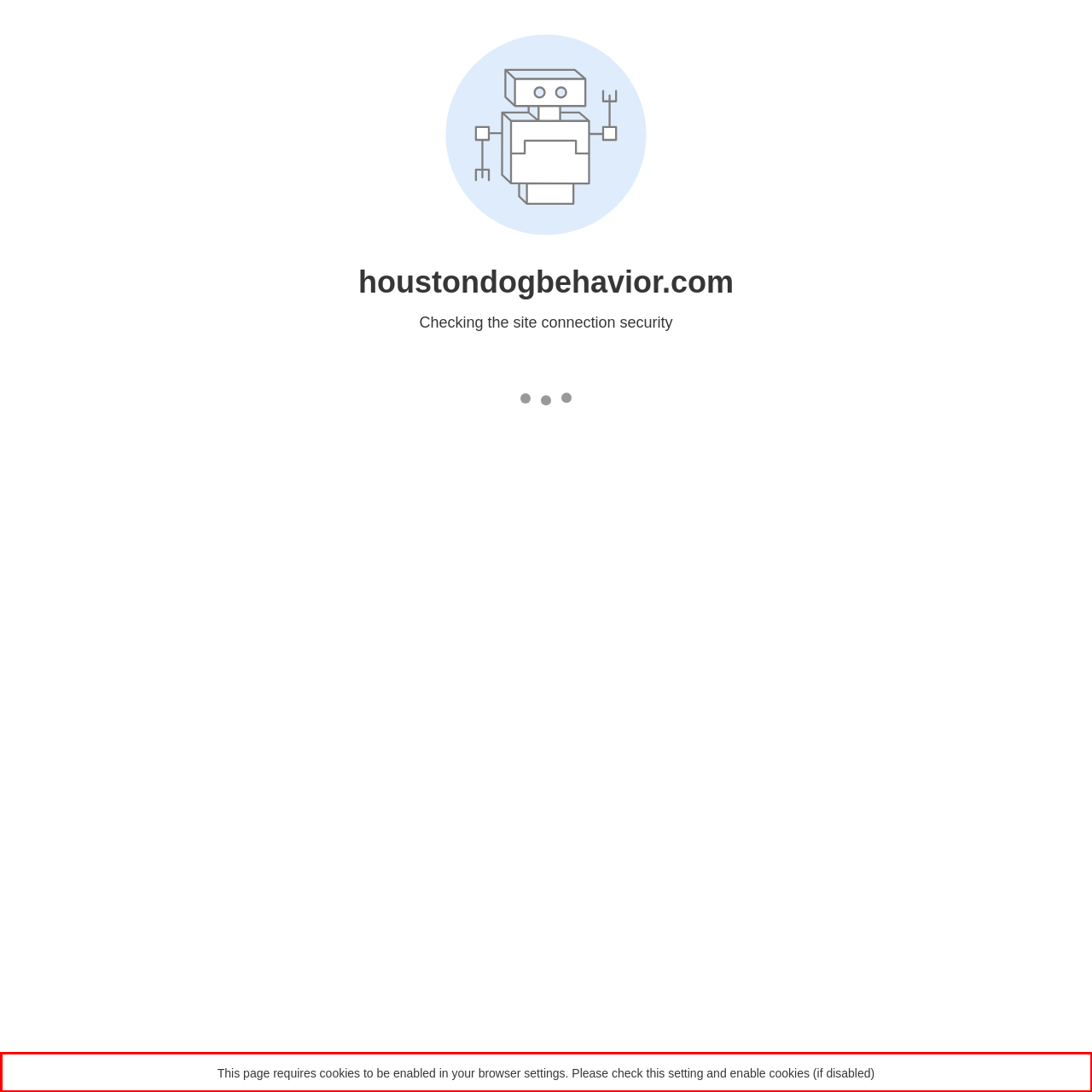Given a webpage screenshot, locate the red bounding box and extract the text content found inside it.

This page requires cookies to be enabled in your browser settings. Please check this setting and enable cookies (if disabled)